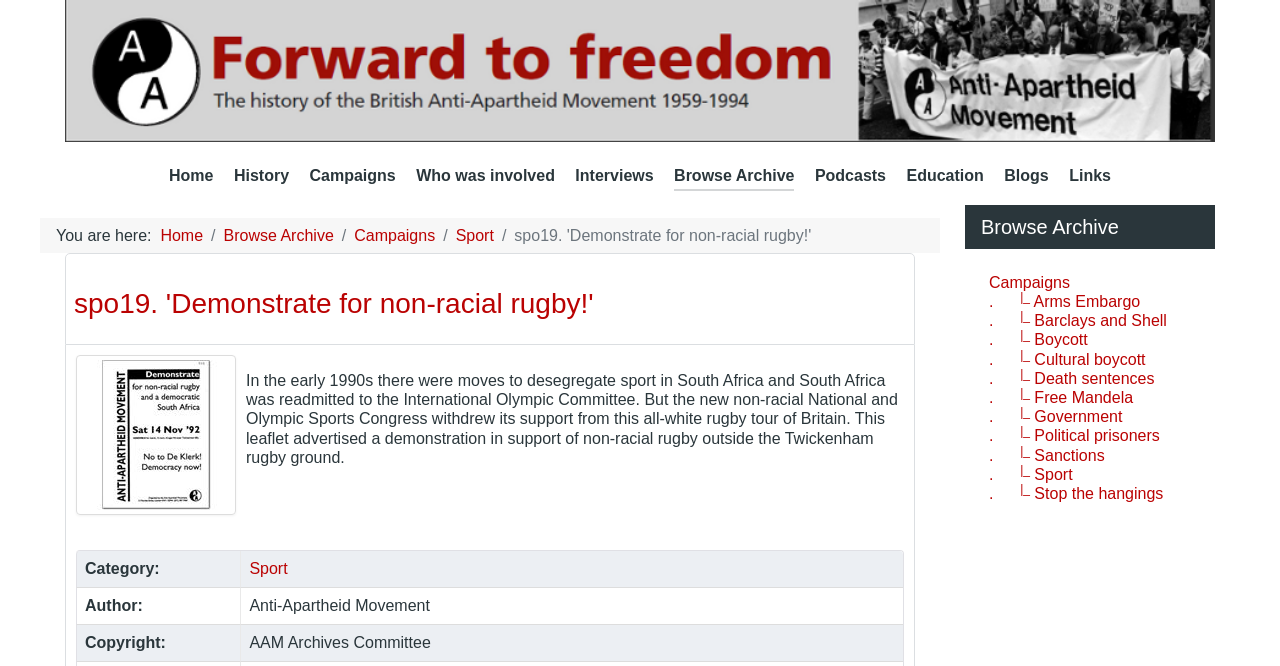Given the description ". |_ Death sentences", provide the bounding box coordinates of the corresponding UI element.

[0.773, 0.555, 0.902, 0.581]